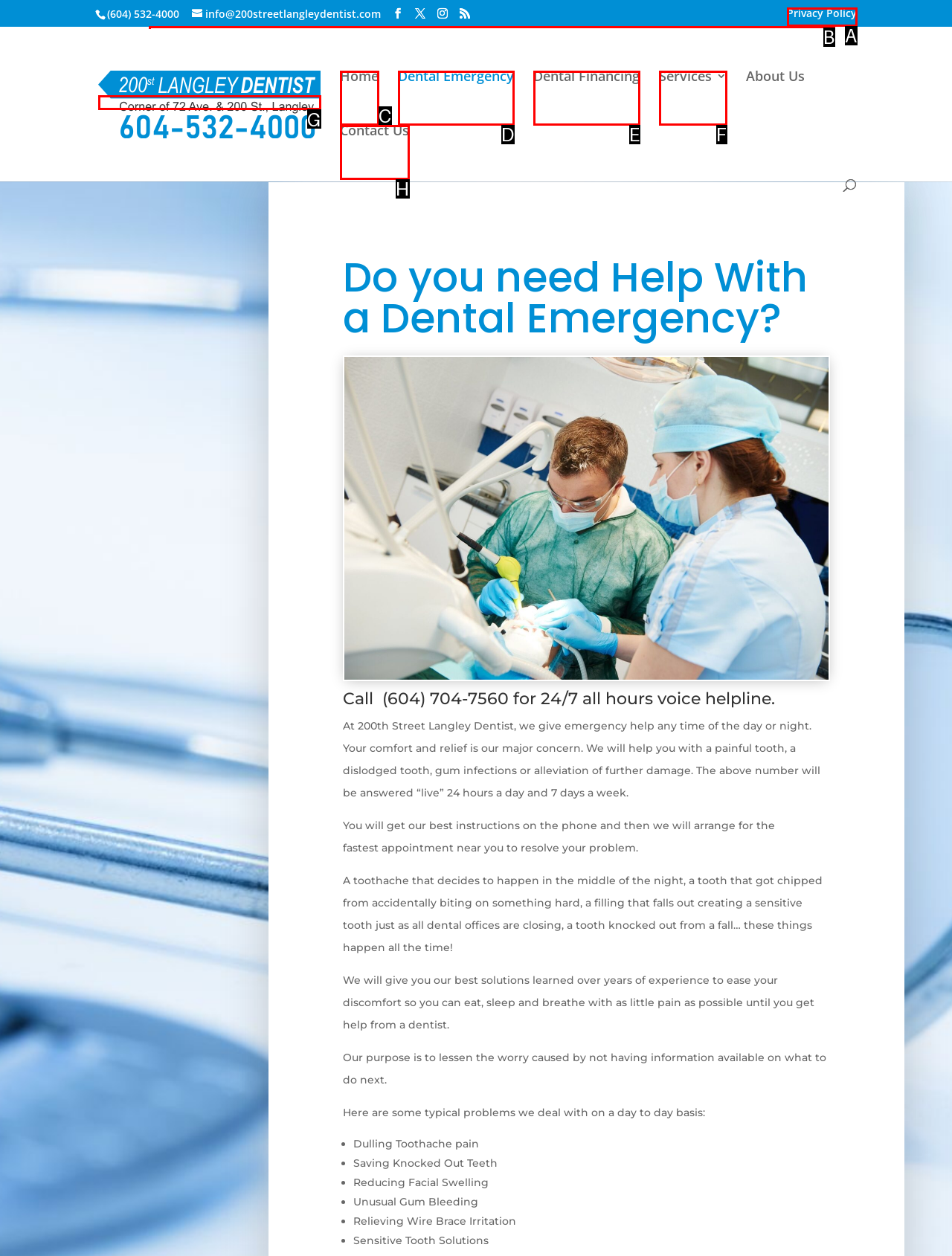Find the option that best fits the description: alt="200 St Langley Dentist". Answer with the letter of the option.

G